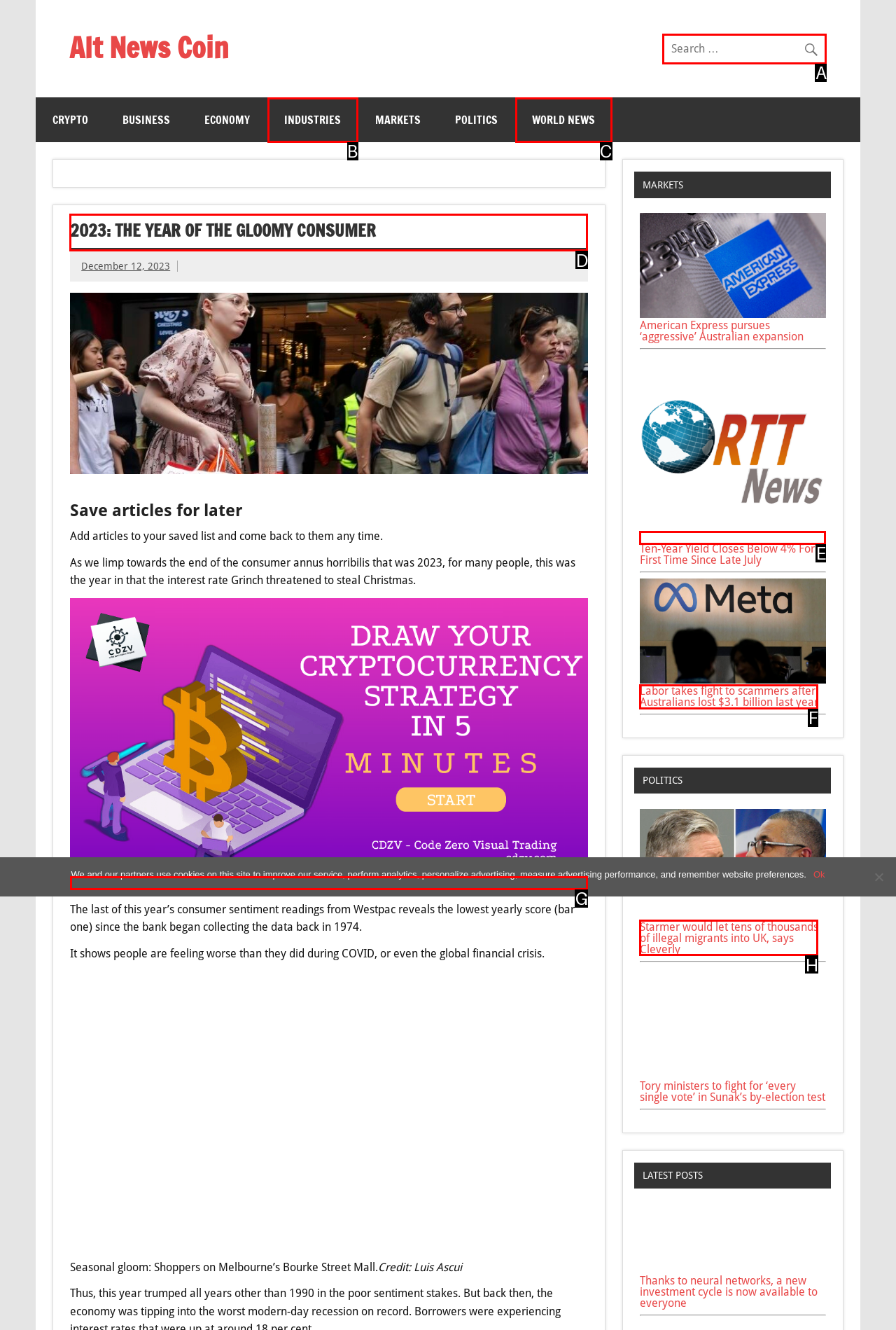Select the correct UI element to click for this task: Read the article '2023: The year of the gloomy consumer'.
Answer using the letter from the provided options.

D